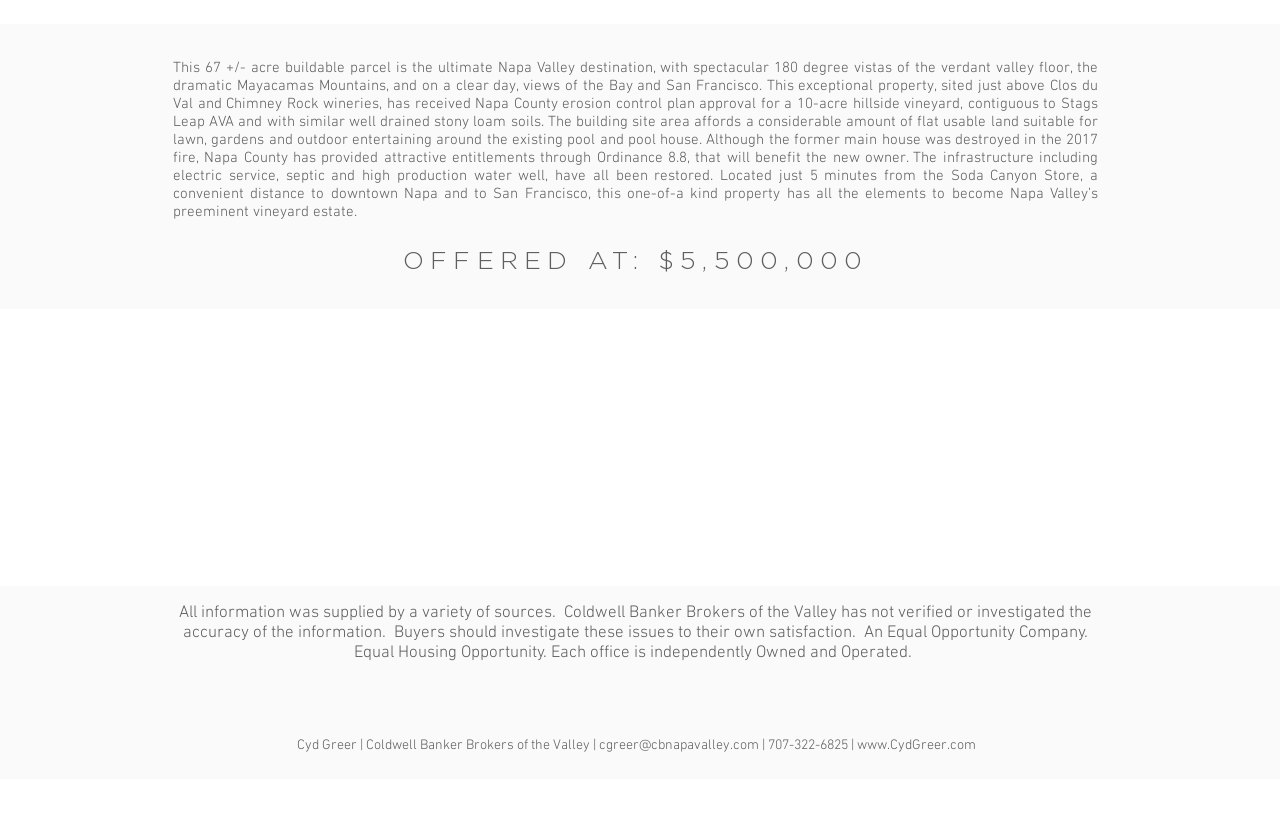Who is the real estate agent?
Please analyze the image and answer the question with as much detail as possible.

The real estate agent's name is mentioned at the bottom of the webpage as 'Cyd Greer | Coldwell Banker Brokers of the Valley |' along with their contact information.